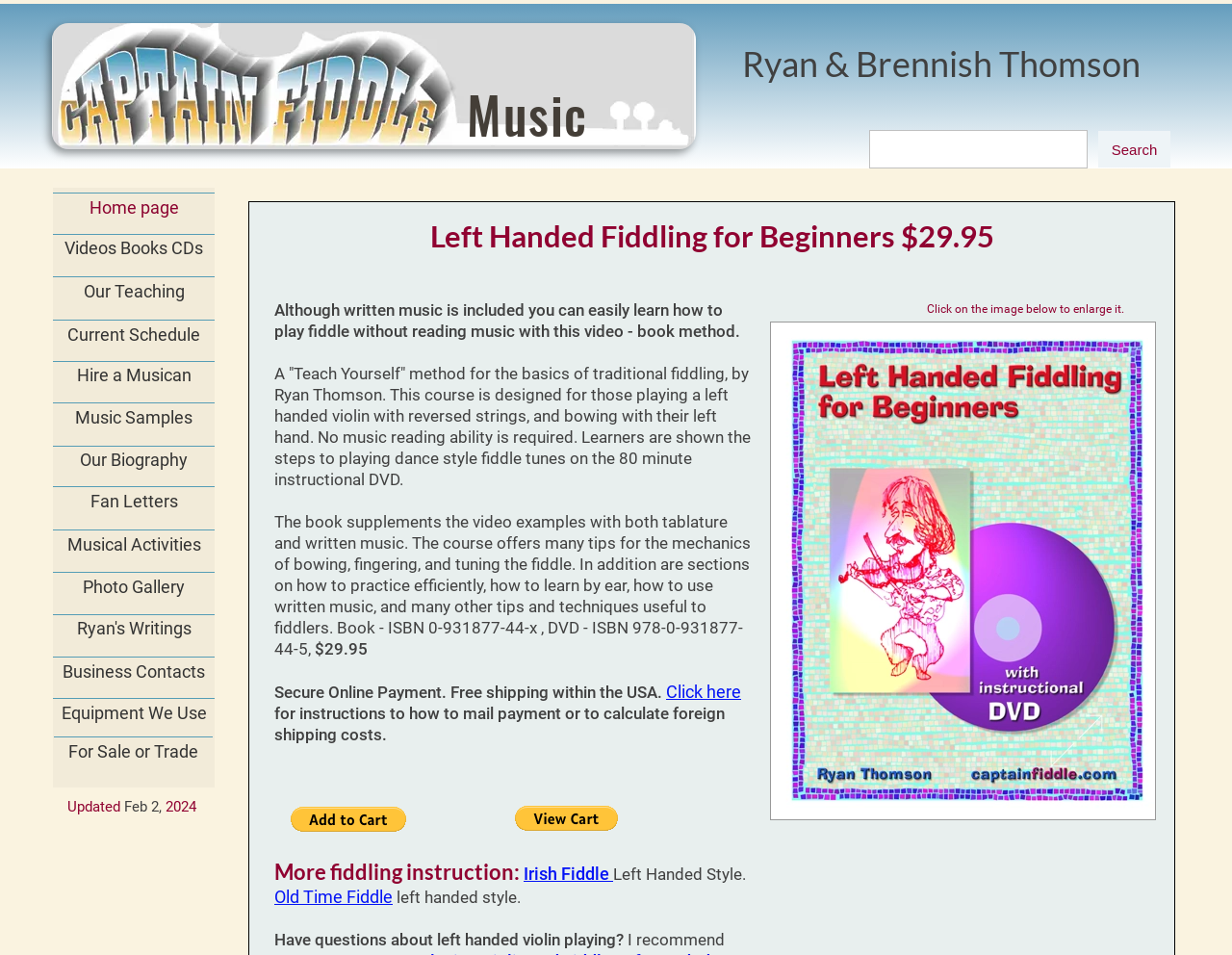Based on the element description "Our Biography", predict the bounding box coordinates of the UI element.

[0.043, 0.468, 0.174, 0.499]